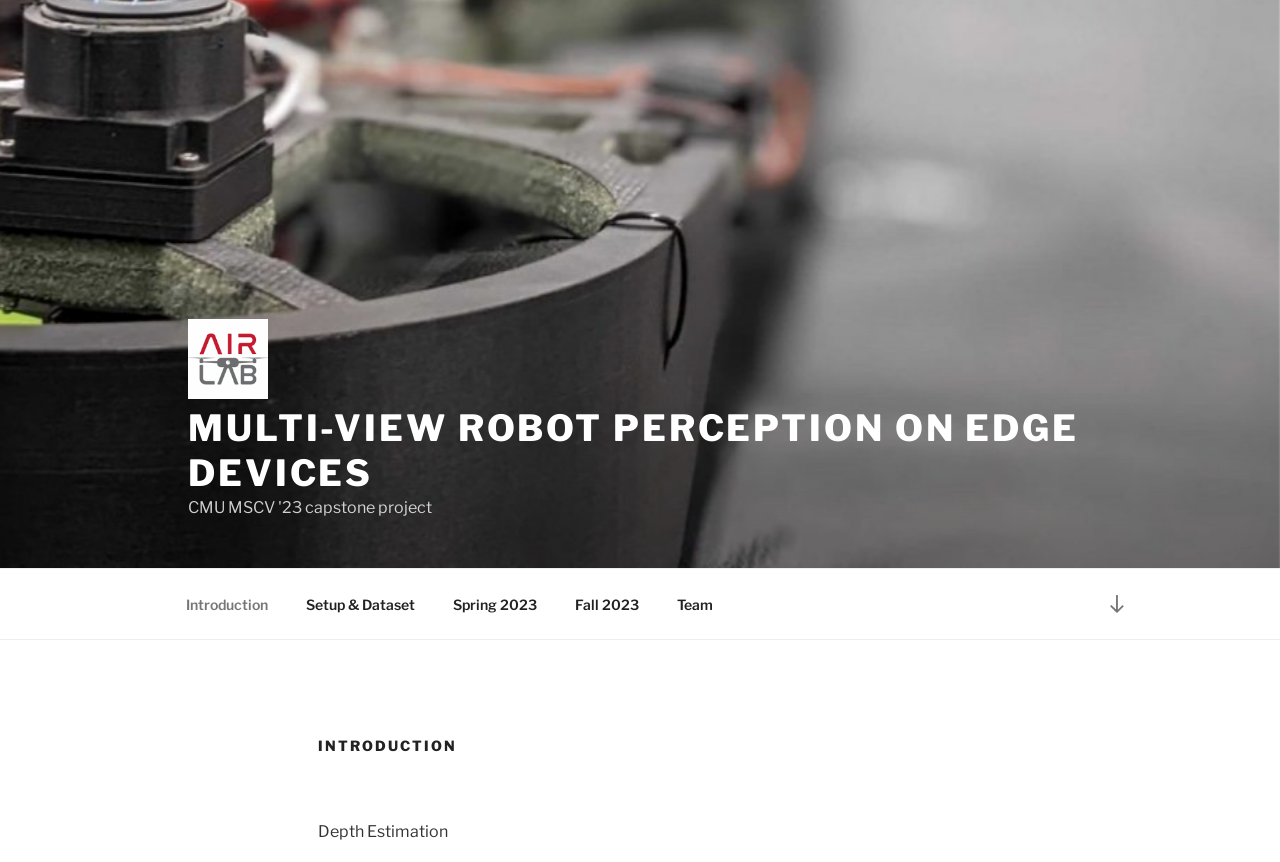Using the webpage screenshot, find the UI element described by Fall 2023. Provide the bounding box coordinates in the format (top-left x, top-left y, bottom-right x, bottom-right y), ensuring all values are floating point numbers between 0 and 1.

[0.435, 0.672, 0.512, 0.729]